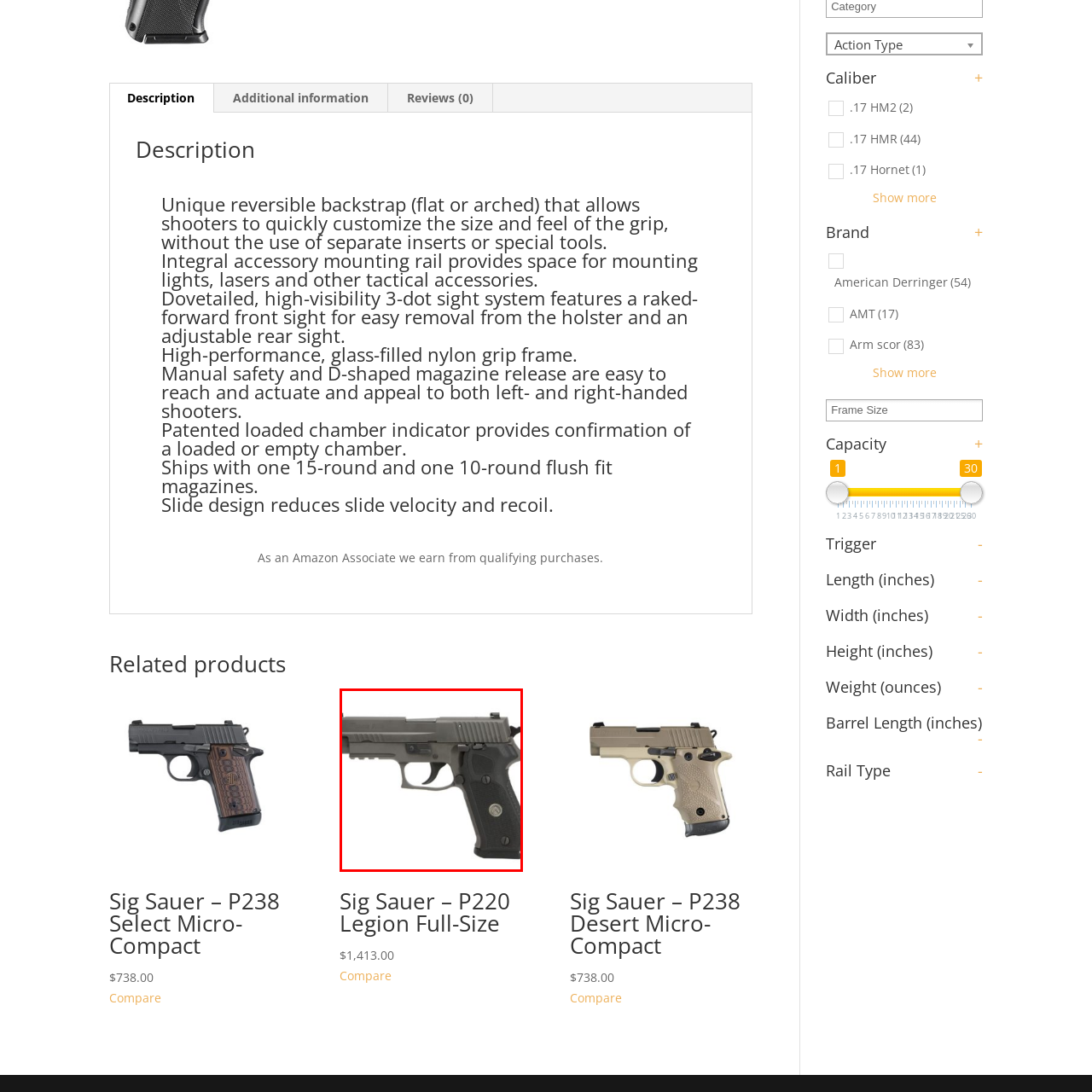What is the purpose of the integrated accessory rail?  
Carefully review the image highlighted by the red outline and respond with a comprehensive answer based on the image's content.

According to the caption, the integrated accessory rail allows for easy attachment of tactical lights and lasers, which enhances the pistol's functionality for various shooting situations.